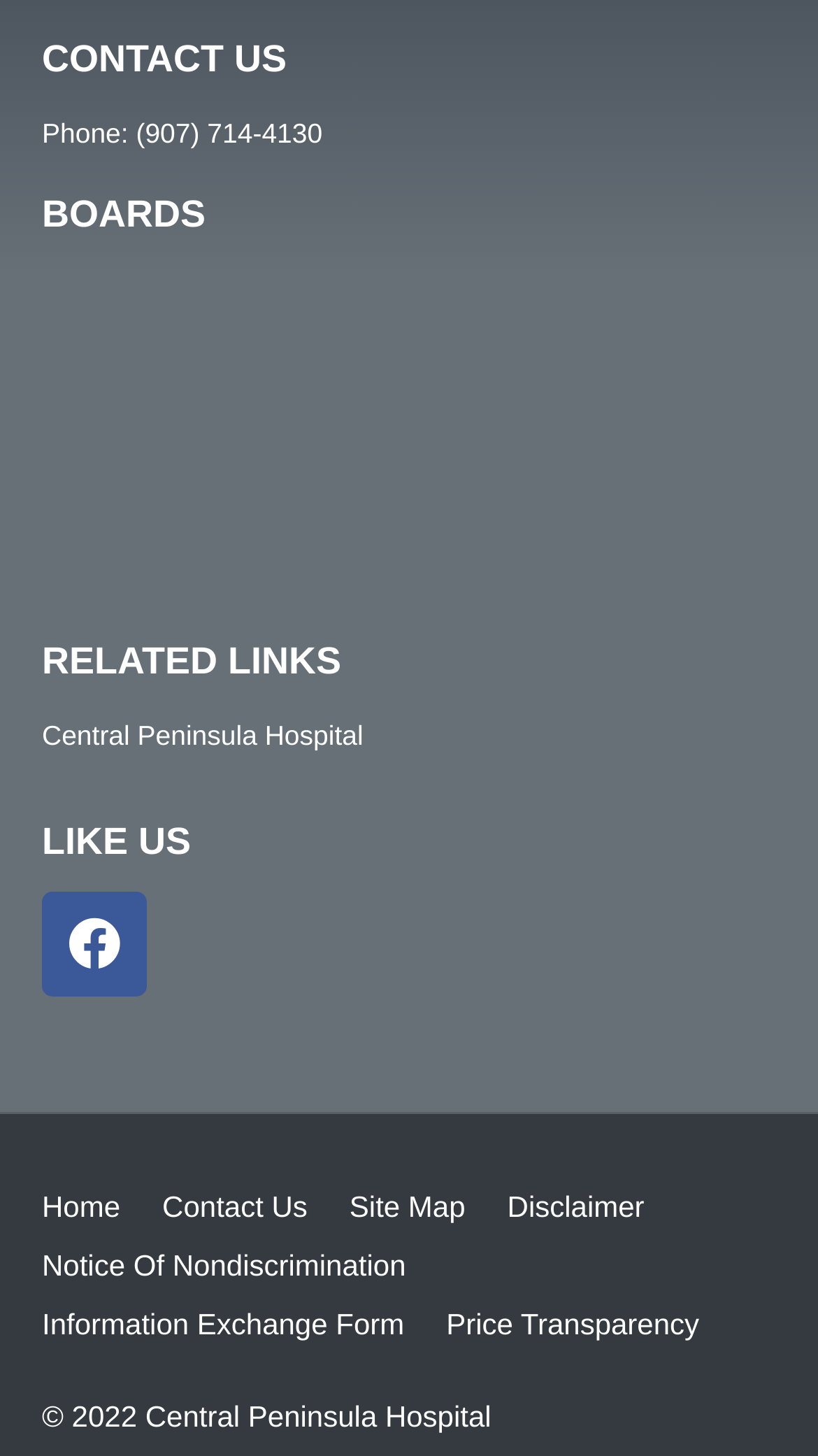Please specify the bounding box coordinates of the clickable section necessary to execute the following command: "Check the Release Date".

None